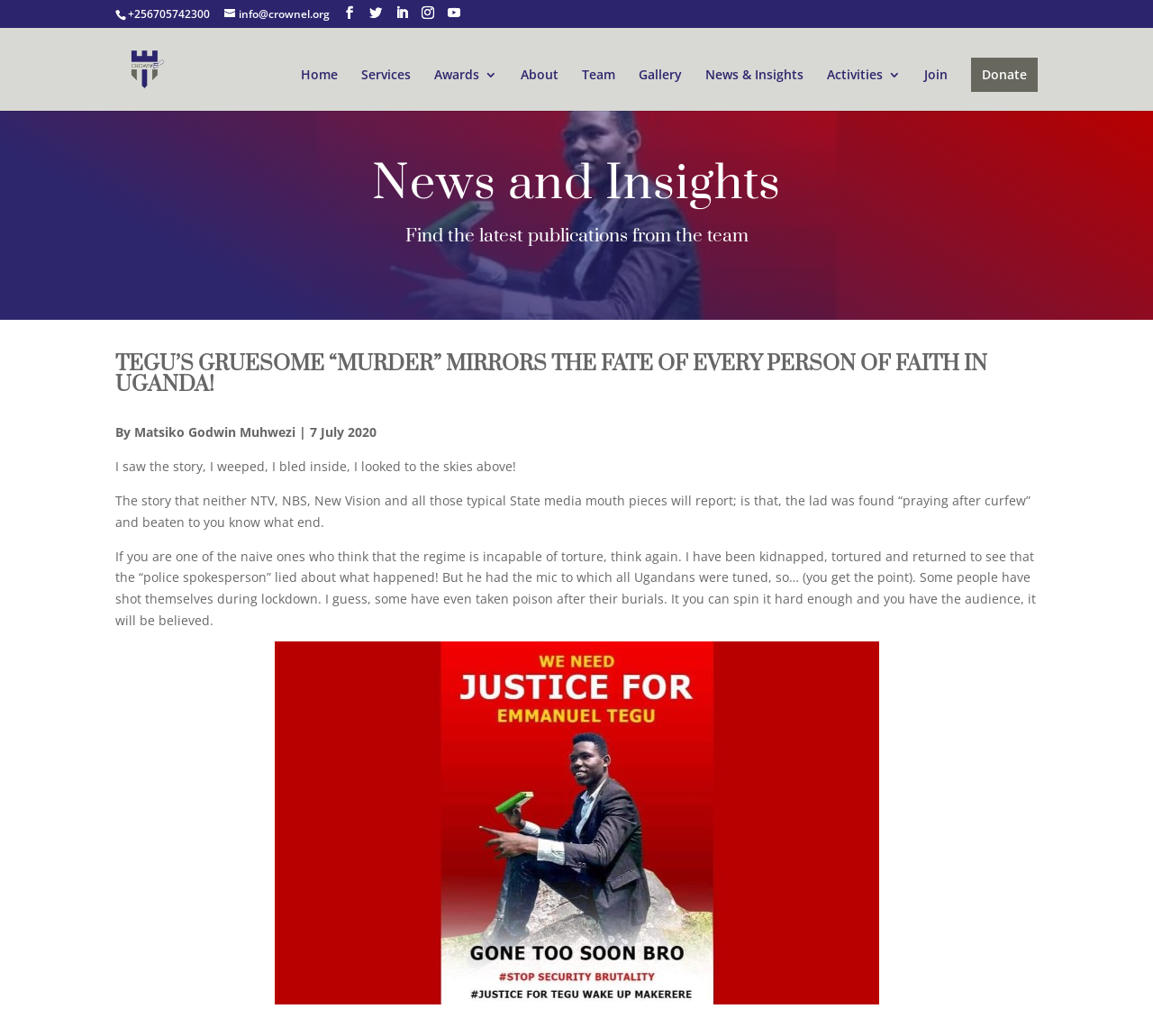Find the bounding box coordinates for the area that must be clicked to perform this action: "read the latest news and insights".

[0.323, 0.148, 0.677, 0.207]